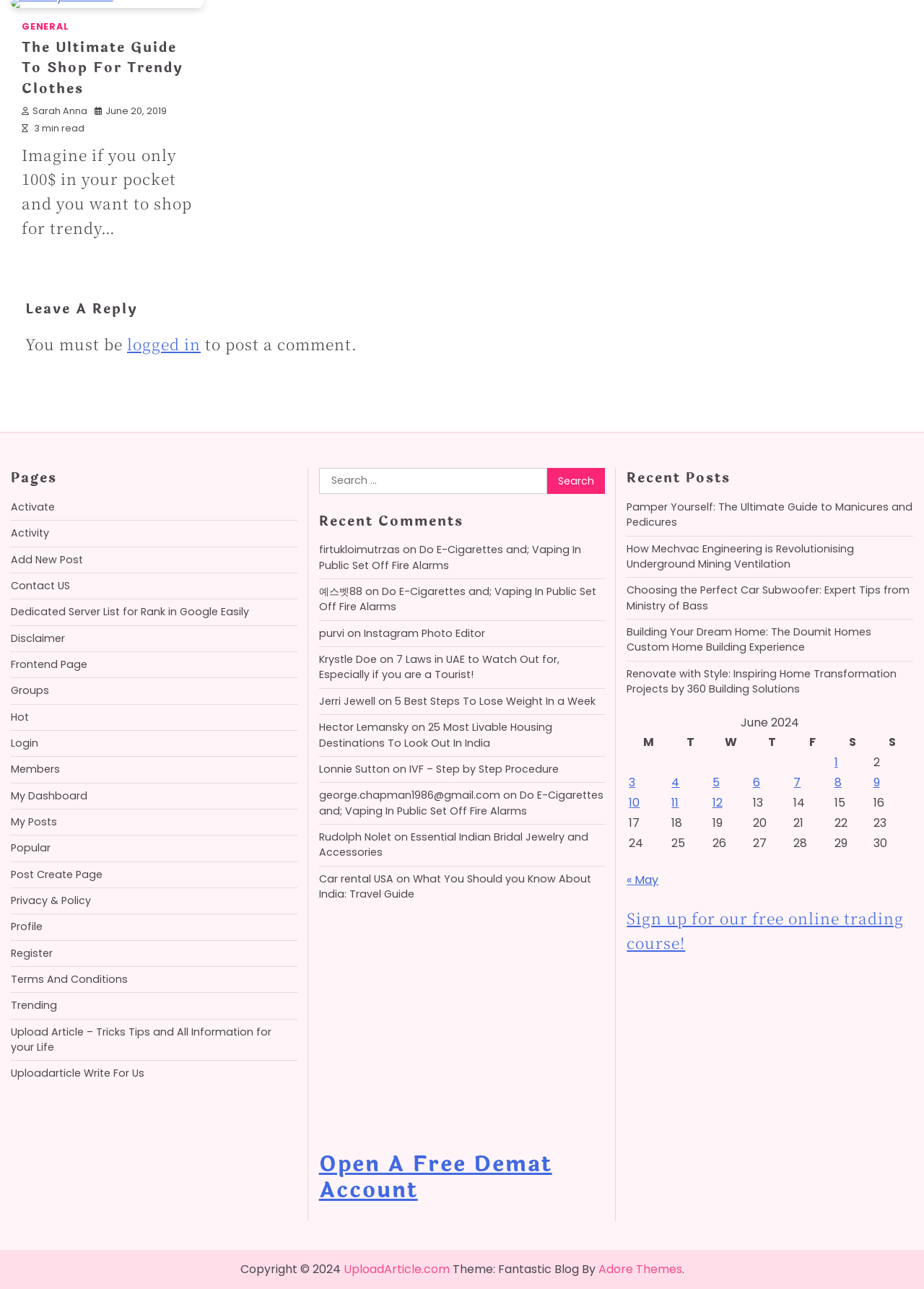Determine the bounding box coordinates (top-left x, top-left y, bottom-right x, bottom-right y) of the UI element described in the following text: Trending

[0.012, 0.774, 0.062, 0.786]